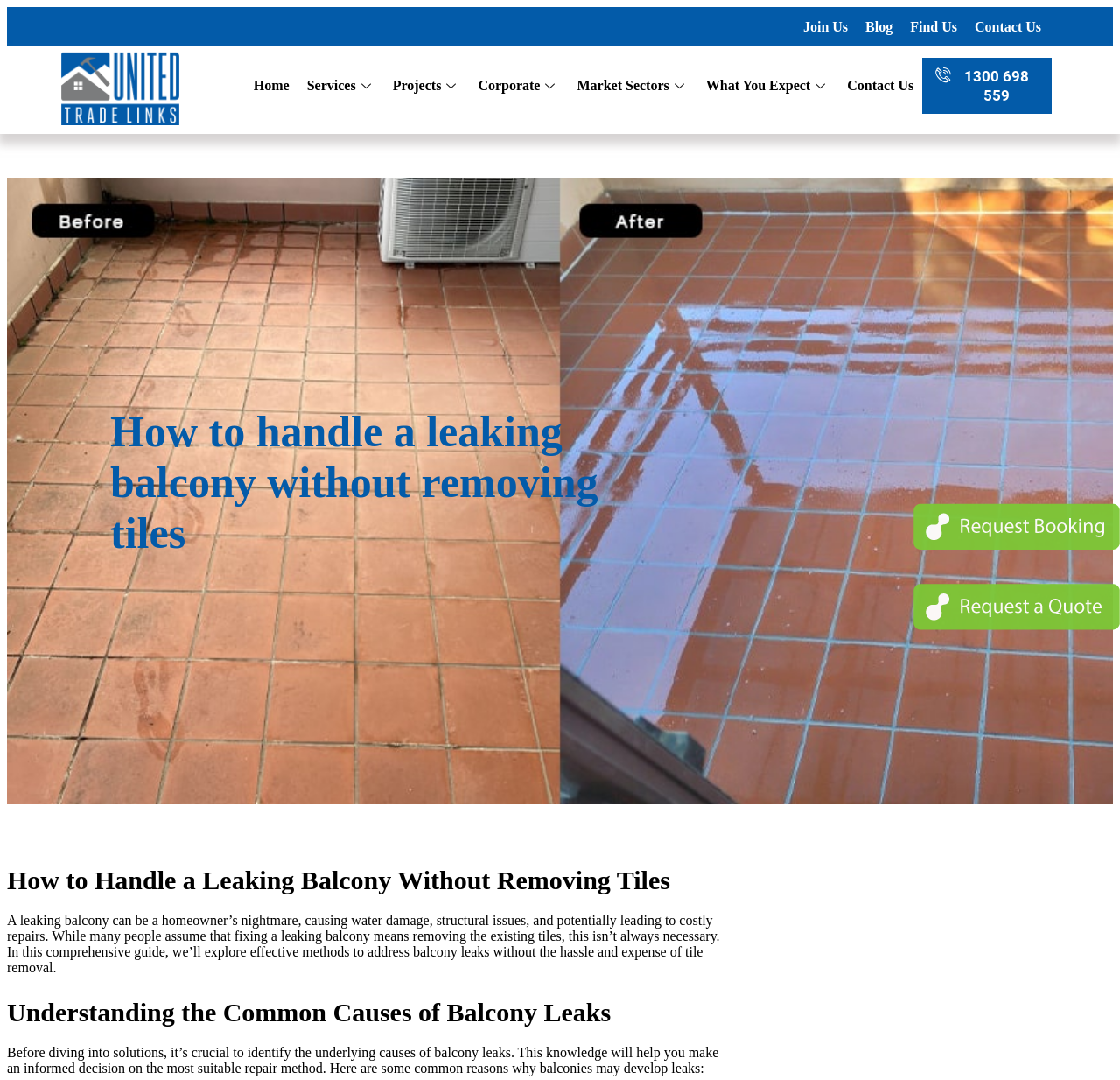What is the company name?
Look at the image and respond with a single word or a short phrase.

United Trade Links